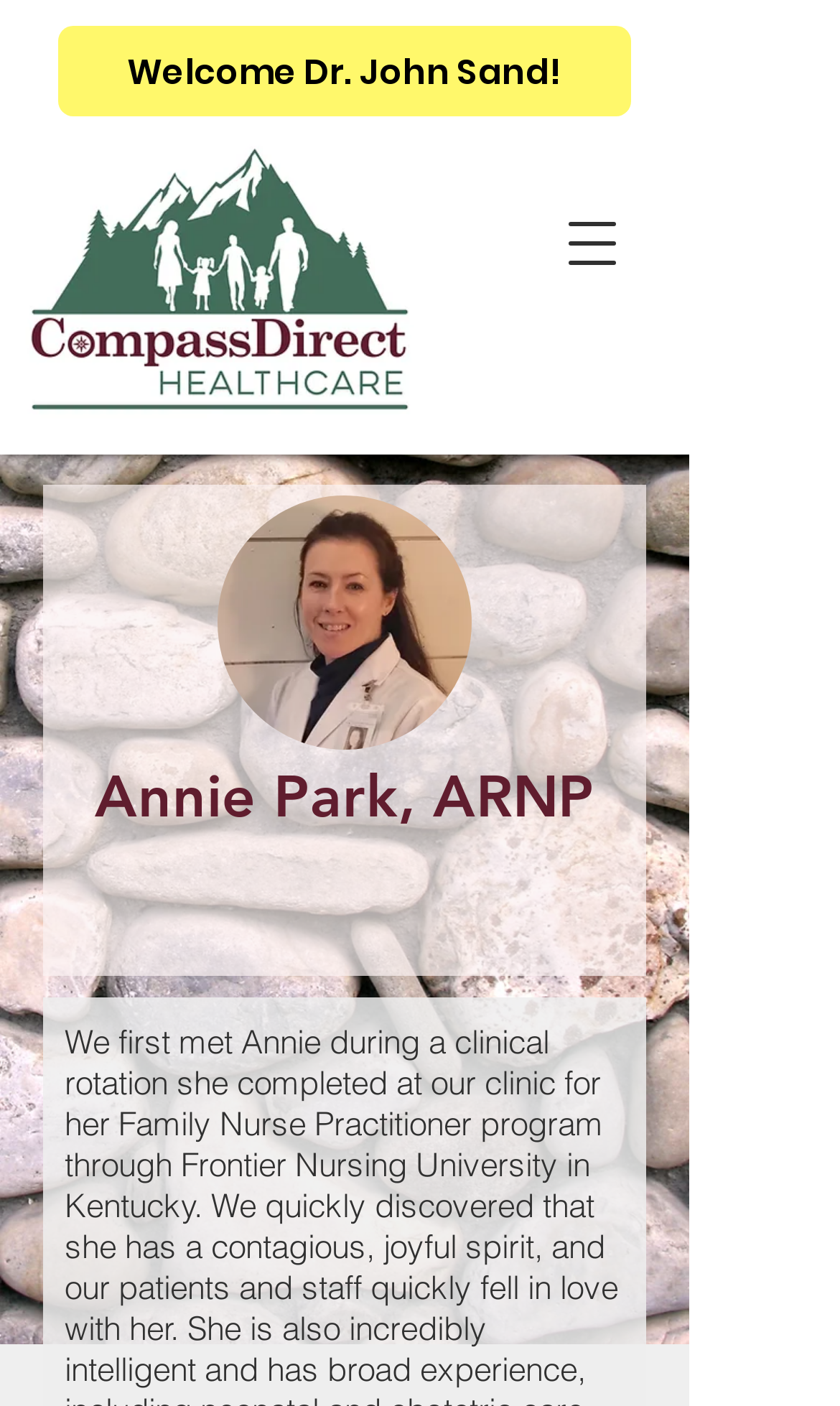Provide a brief response to the question using a single word or phrase: 
How many images are on the webpage?

2